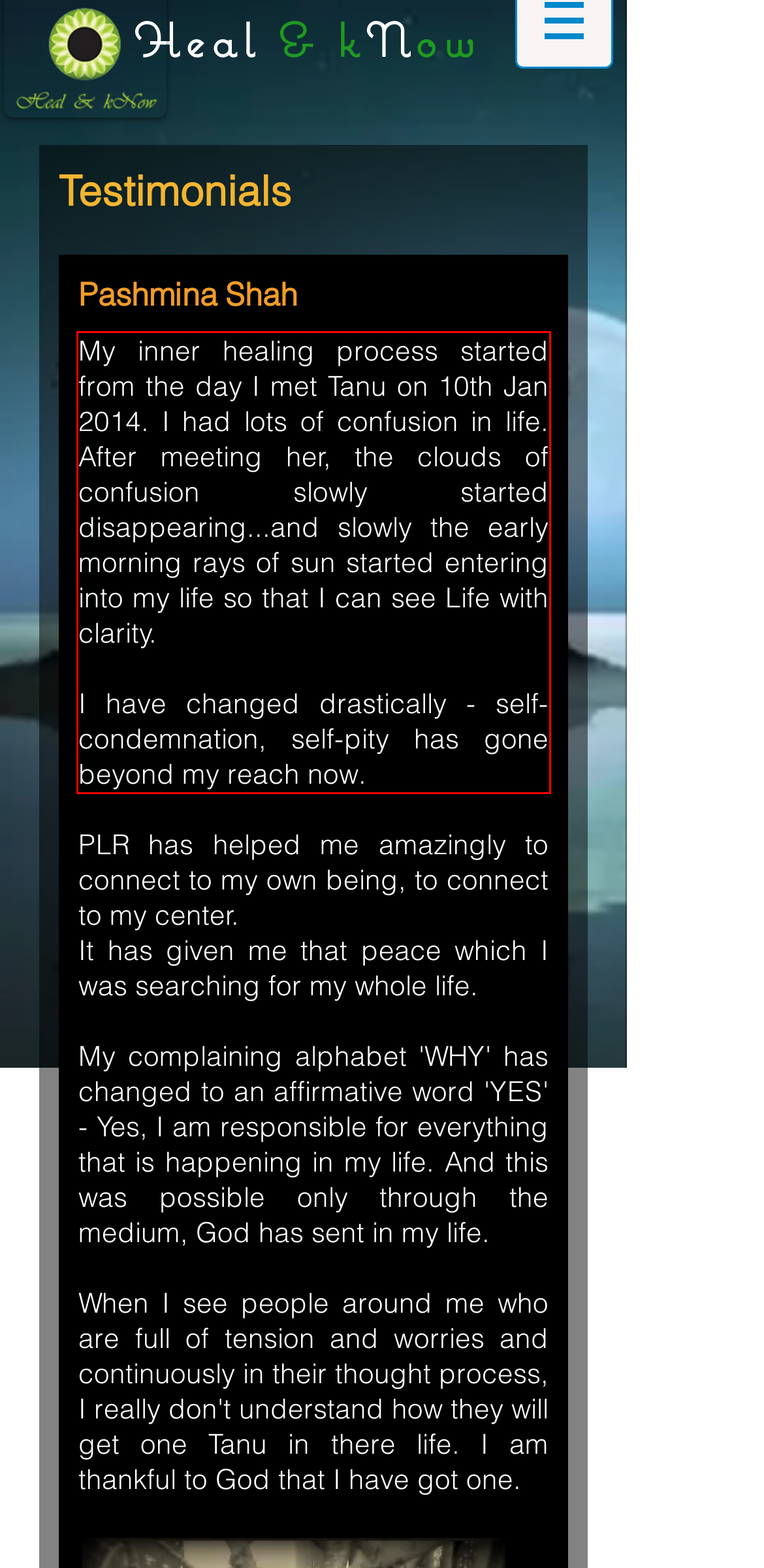In the given screenshot, locate the red bounding box and extract the text content from within it.

My inner healing process started from the day I met Tanu on 10th Jan 2014. I had lots of confusion in life. After meeting her, the clouds of confusion slowly started disappearing...and slowly the early morning rays of sun started entering into my life so that I can see Life with clarity. I have changed drastically - self-condemnation, self-pity has gone beyond my reach now.